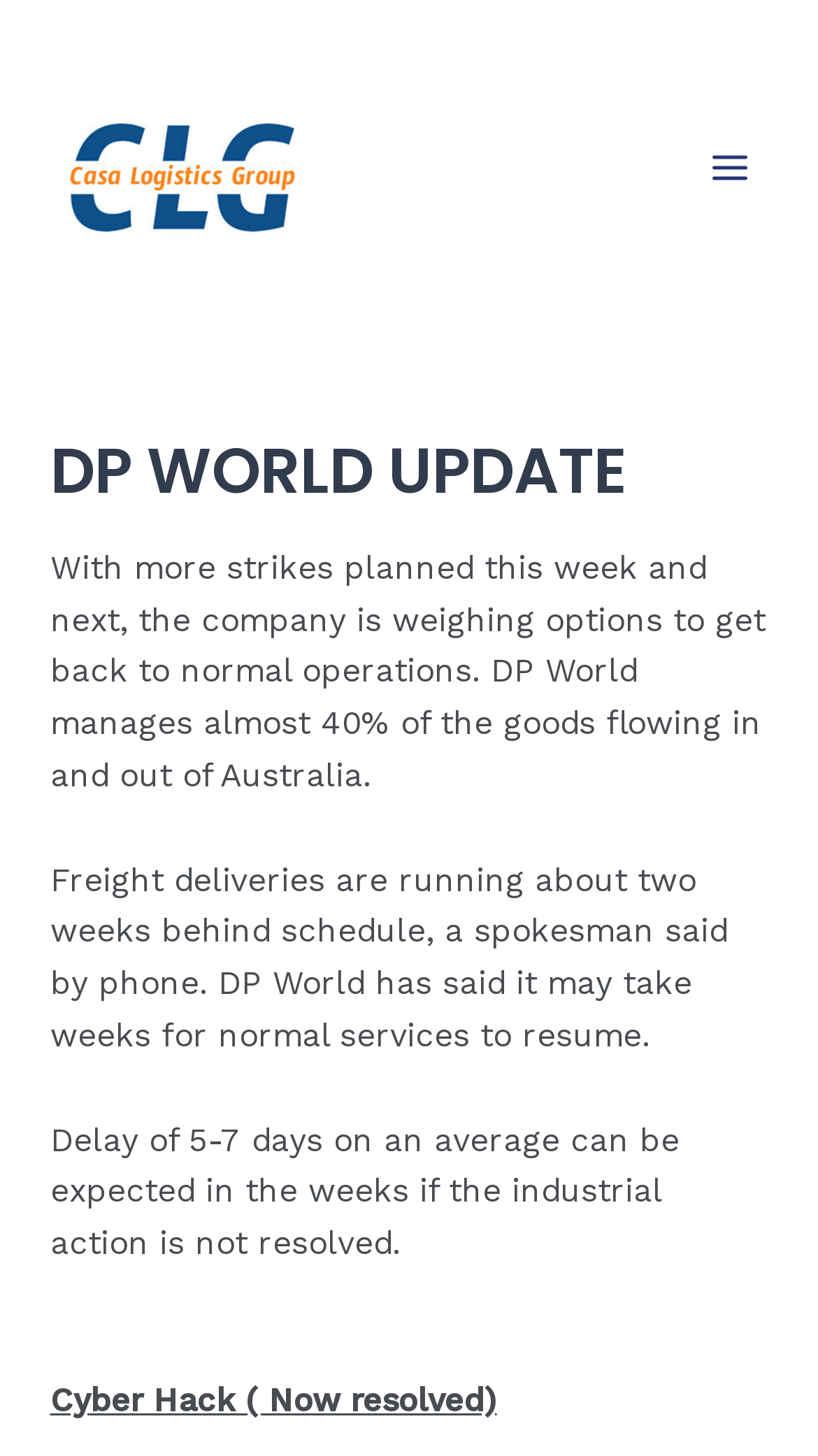What percentage of goods does DP World manage?
Using the information from the image, give a concise answer in one word or a short phrase.

almost 40%